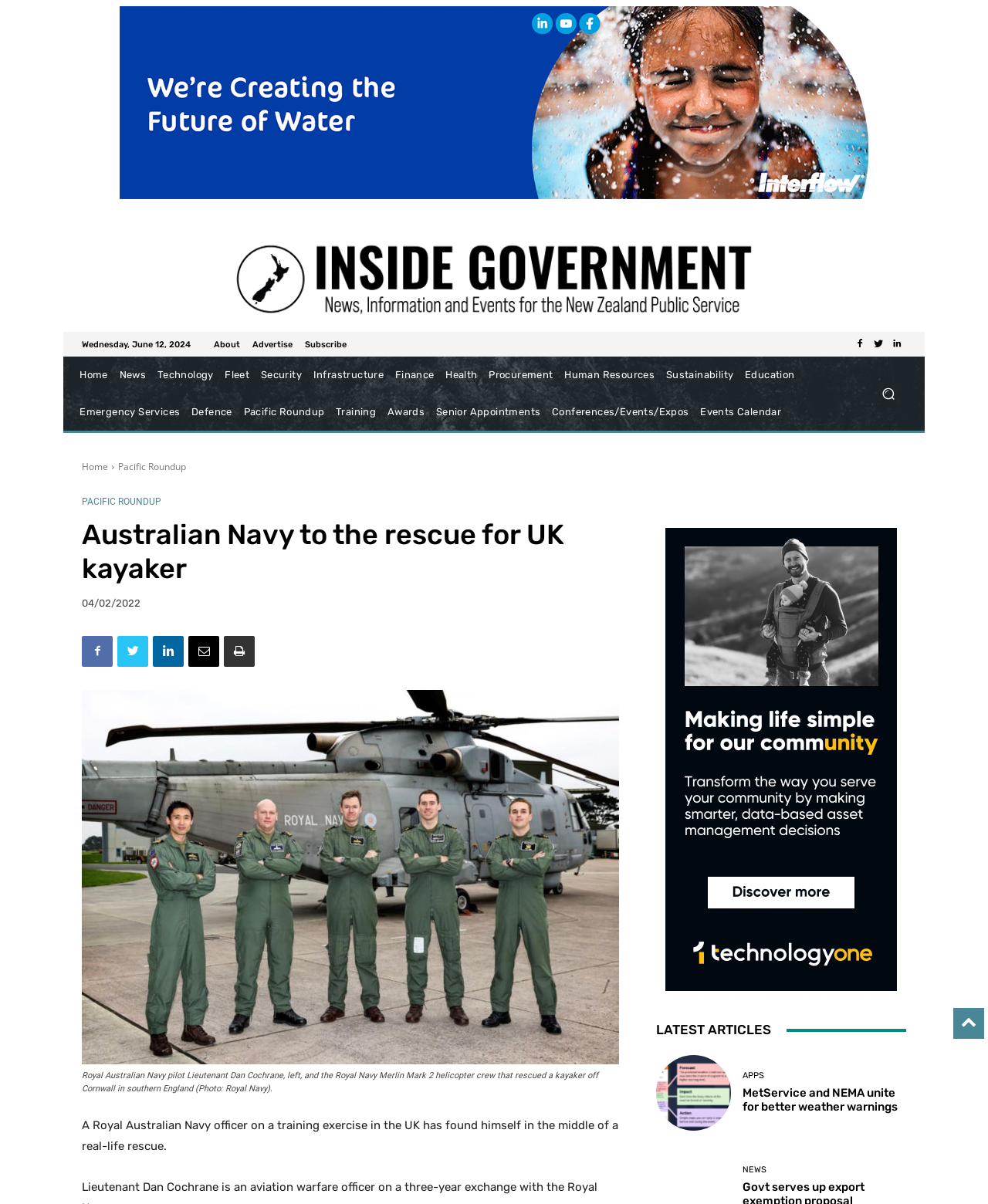What is the type of helicopter involved in the rescue?
Provide a detailed and extensive answer to the question.

The answer can be found in the text description of the image, which states 'Royal Australian Navy pilot Lieutenant Dan Cochrane, left, and the Royal Navy Merlin Mark 2 helicopter crew that rescued a kayaker off Cornwall in southern England (Photo: Royal Navy).' The type of helicopter is mentioned as Merlin Mark 2.